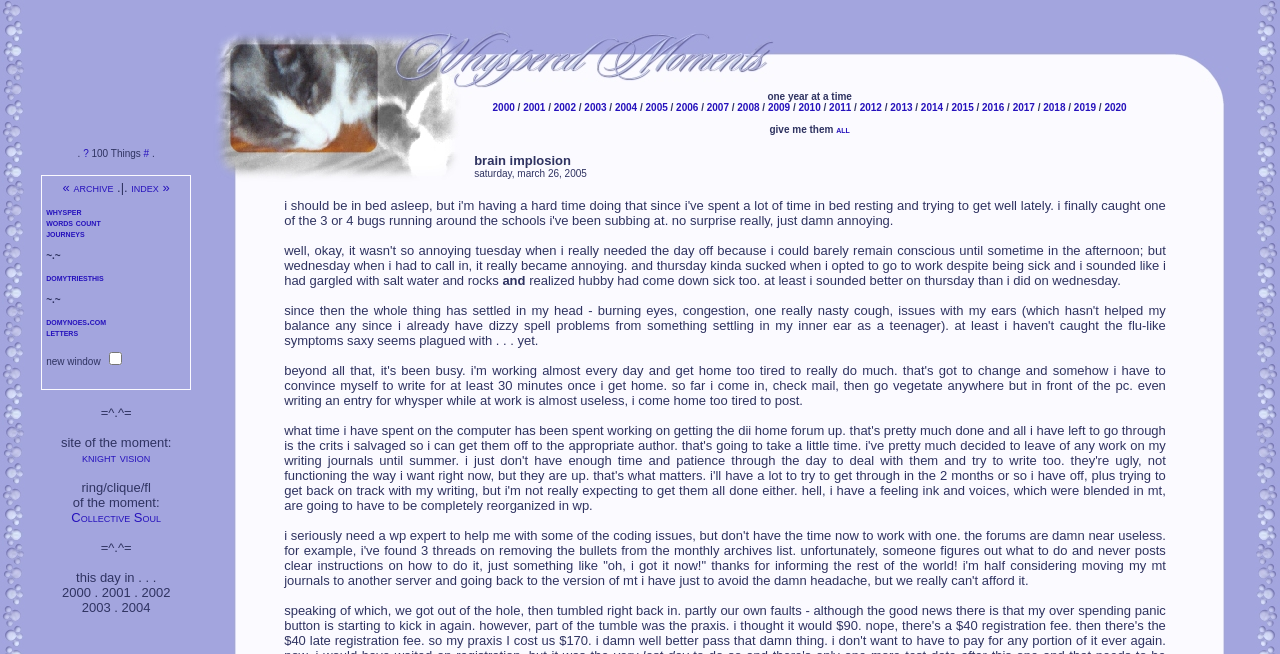Elaborate on the information and visuals displayed on the webpage.

The webpage appears to be a personal blog or journal, with a focus on the author's thoughts, experiences, and interests. At the top of the page, there is a small image, followed by a table row with several elements, including an image, a period, a question mark, and a link to "100 Things". 

Below this, there is a table with a single row and two columns. The left column contains a block of text with links to various pages, including "archive", "index", "whysper", "words count", "journeys", and others. The right column contains a large block of text, including the phrase "one year at a time" followed by a list of years from 2000 to 2020. 

Scattered throughout the page are various images, links, and blocks of text, including quotes, phrases, and what appears to be a list of favorite websites or blogs. There are also several instances of the phrase "=^.^=" and a checkbox labeled "new window". 

The overall layout of the page is cluttered and busy, with many different elements competing for attention. The text is often small and difficult to read, and the use of tables and layout tables adds to the complexity of the page.